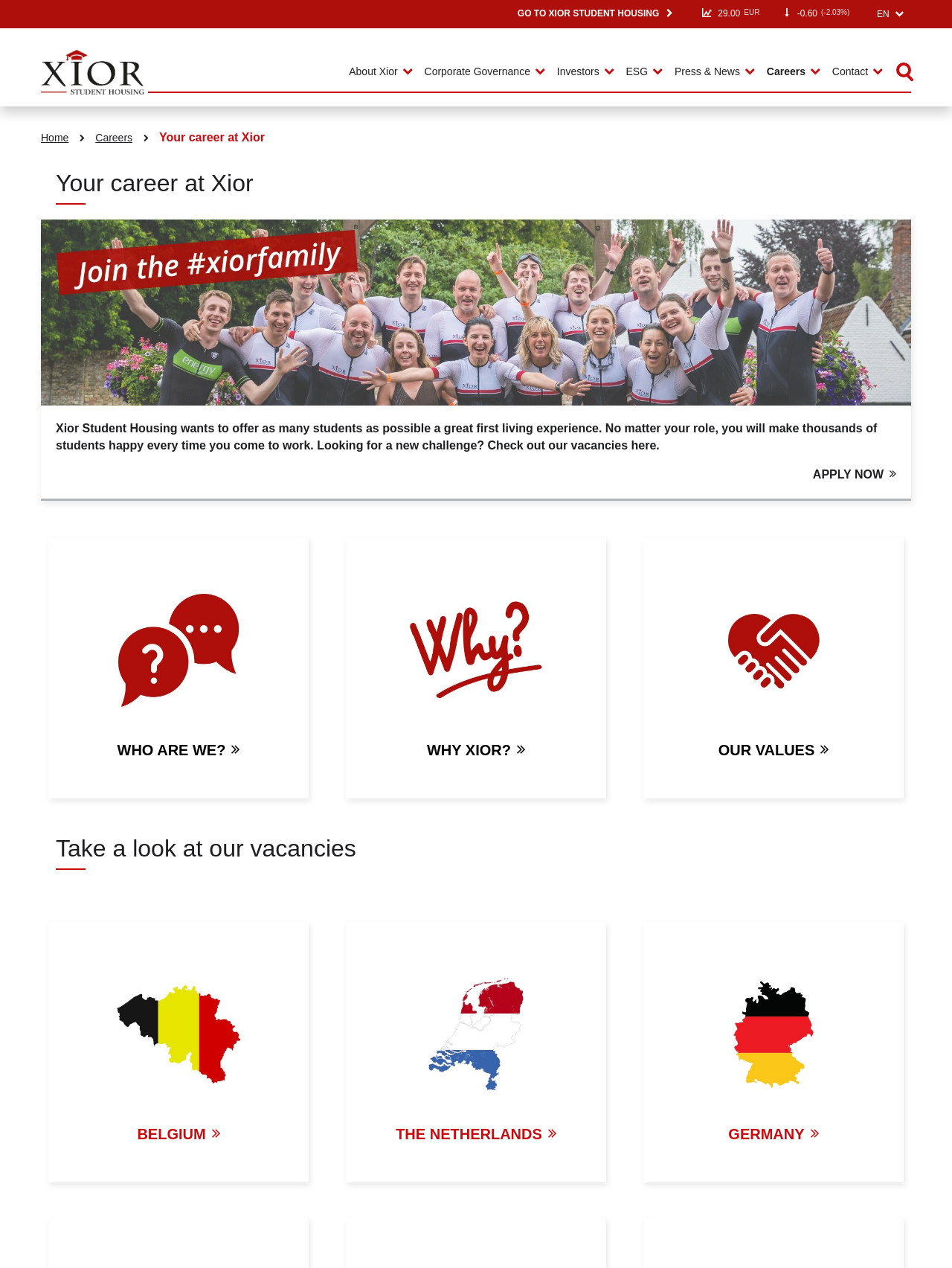What is the company name?
Provide a fully detailed and comprehensive answer to the question.

The company name is Xior, which can be found in the Xior red logo at the top left corner of the webpage, and also in the text 'Your career at Xior'.